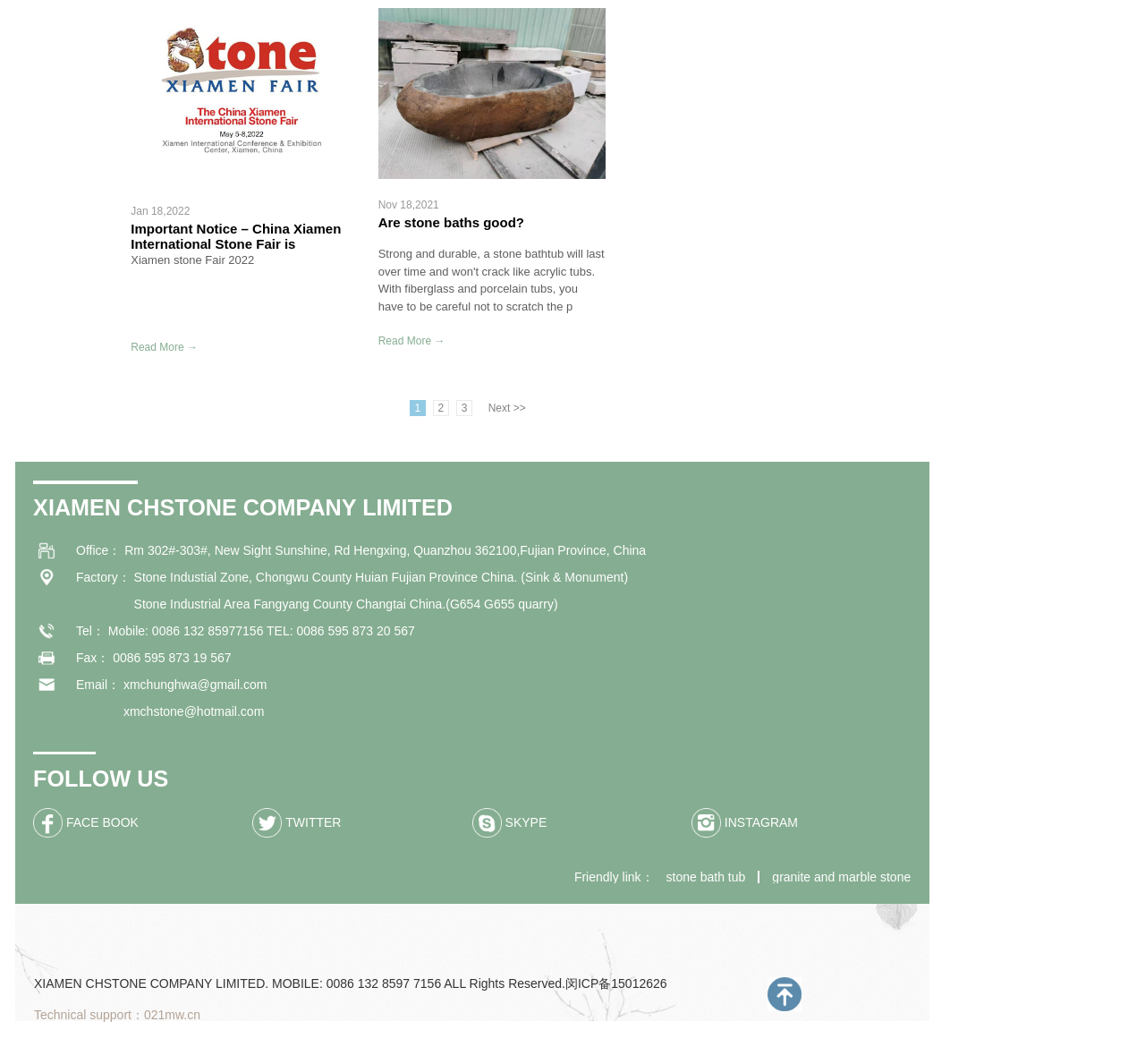With reference to the image, please provide a detailed answer to the following question: What is the topic of the first news?

The topic of the first news can be found in the StaticText element with the text 'Important Notice – China Xiamen International Stone Fair is postponed to May, 2022'.